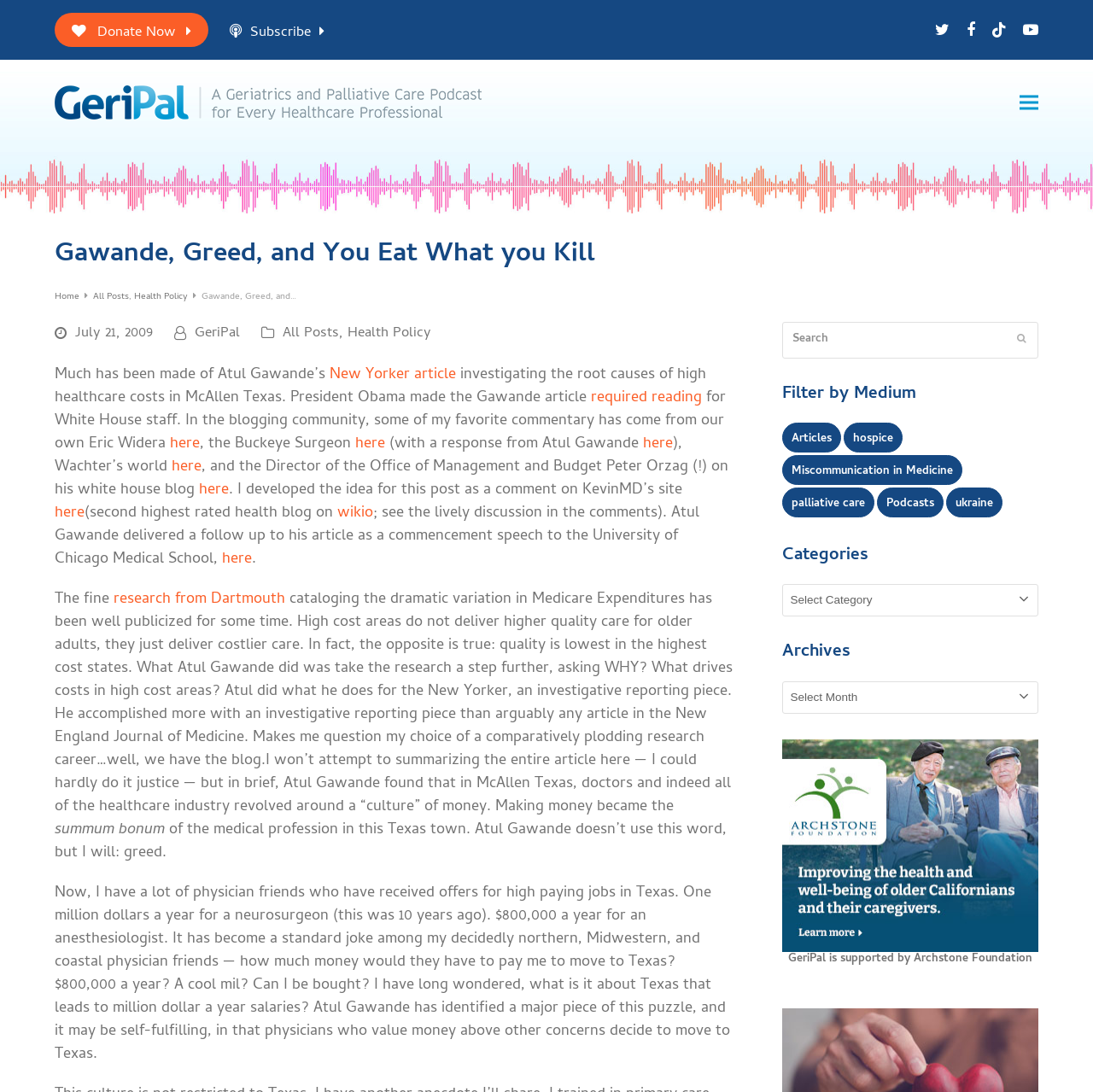What is the name of the podcast mentioned?
Analyze the screenshot and provide a detailed answer to the question.

I found this answer by looking at the link element with the text 'A Geriatrics and Palliative Care Podcast for Every Healthcare Professional' which is a child of the LayoutTable element.